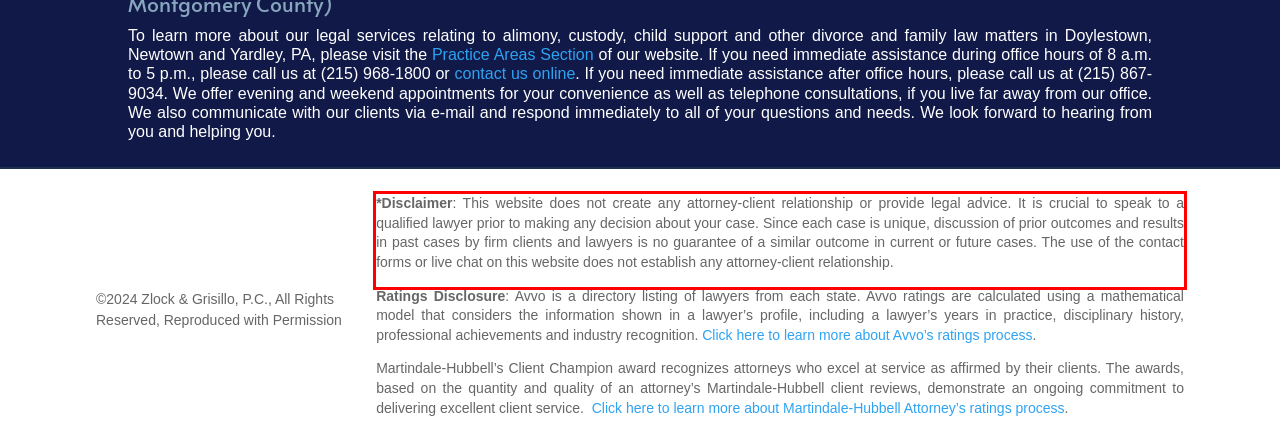You have a screenshot of a webpage with a red bounding box. Identify and extract the text content located inside the red bounding box.

*Disclaimer: This website does not create any attorney-client relationship or provide legal advice. It is crucial to speak to a qualified lawyer prior to making any decision about your case. Since each case is unique, discussion of prior outcomes and results in past cases by firm clients and lawyers is no guarantee of a similar outcome in current or future cases. The use of the contact forms or live chat on this website does not establish any attorney-client relationship.